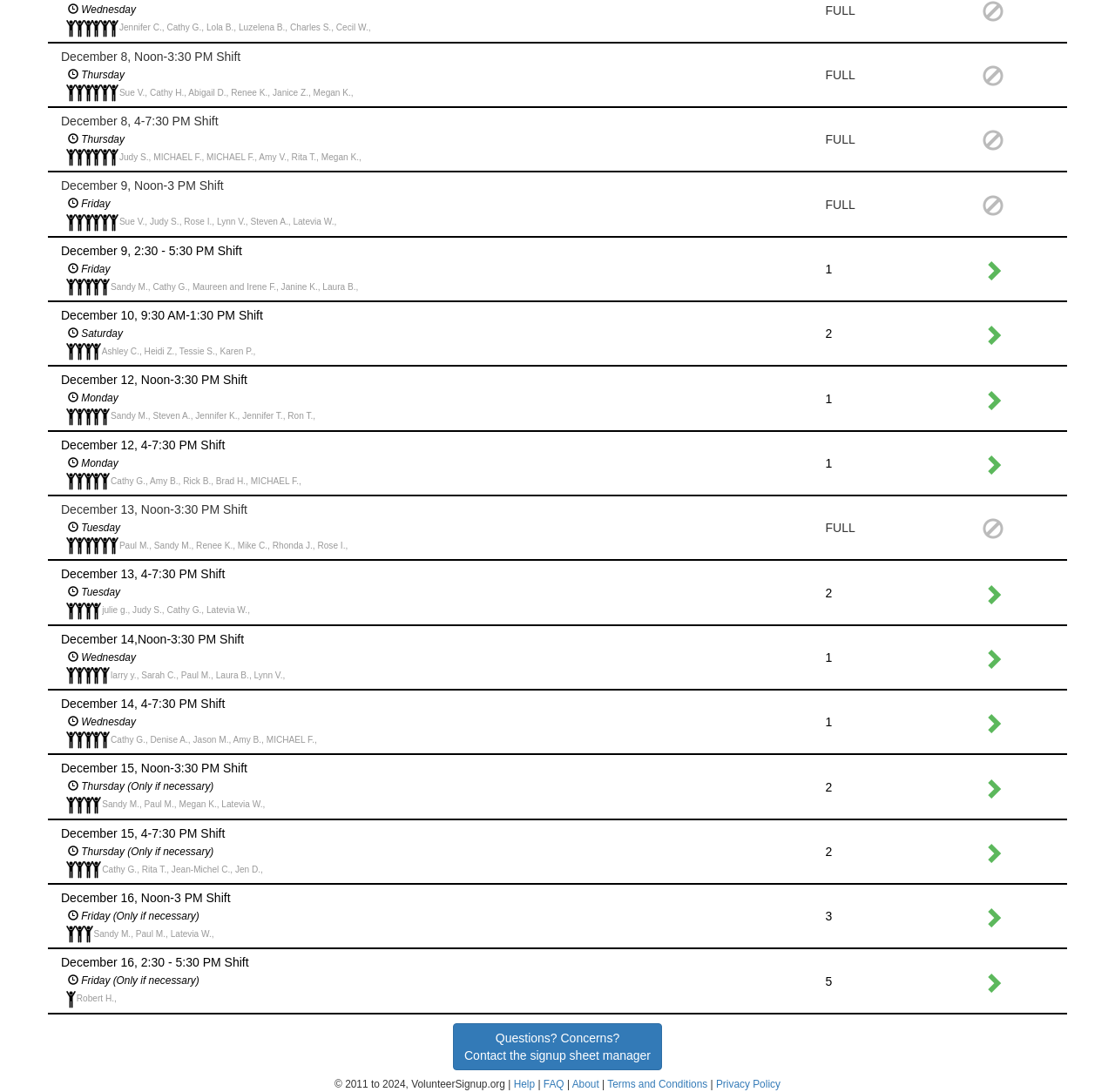Determine the bounding box coordinates of the clickable region to carry out the instruction: "Click the link for December 9, 2:30 - 5:30 PM Shift".

[0.055, 0.217, 0.945, 0.277]